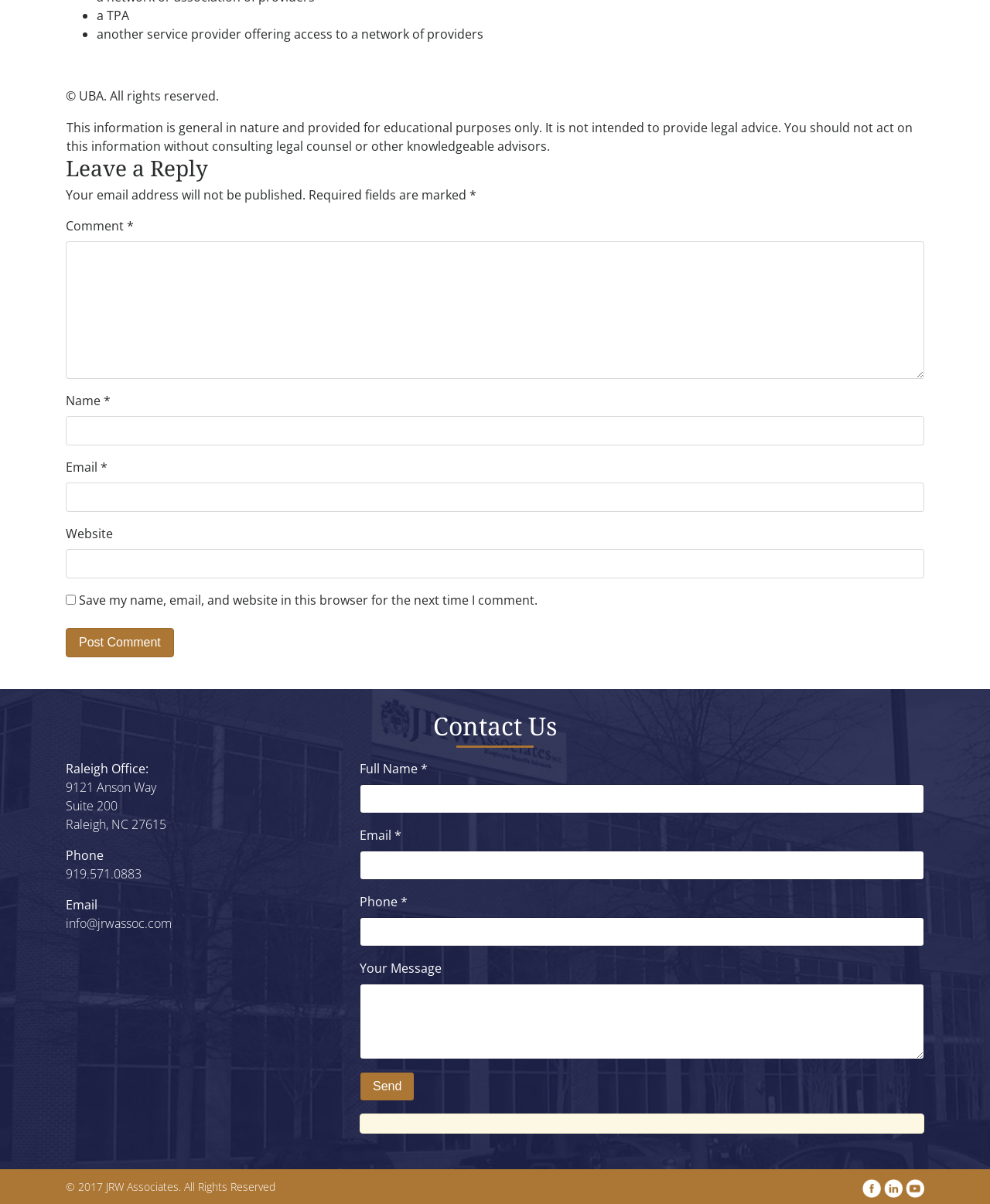Please specify the bounding box coordinates in the format (top-left x, top-left y, bottom-right x, bottom-right y), with all values as floating point numbers between 0 and 1. Identify the bounding box of the UI element described by: parent_node: Website name="url"

[0.066, 0.456, 0.934, 0.481]